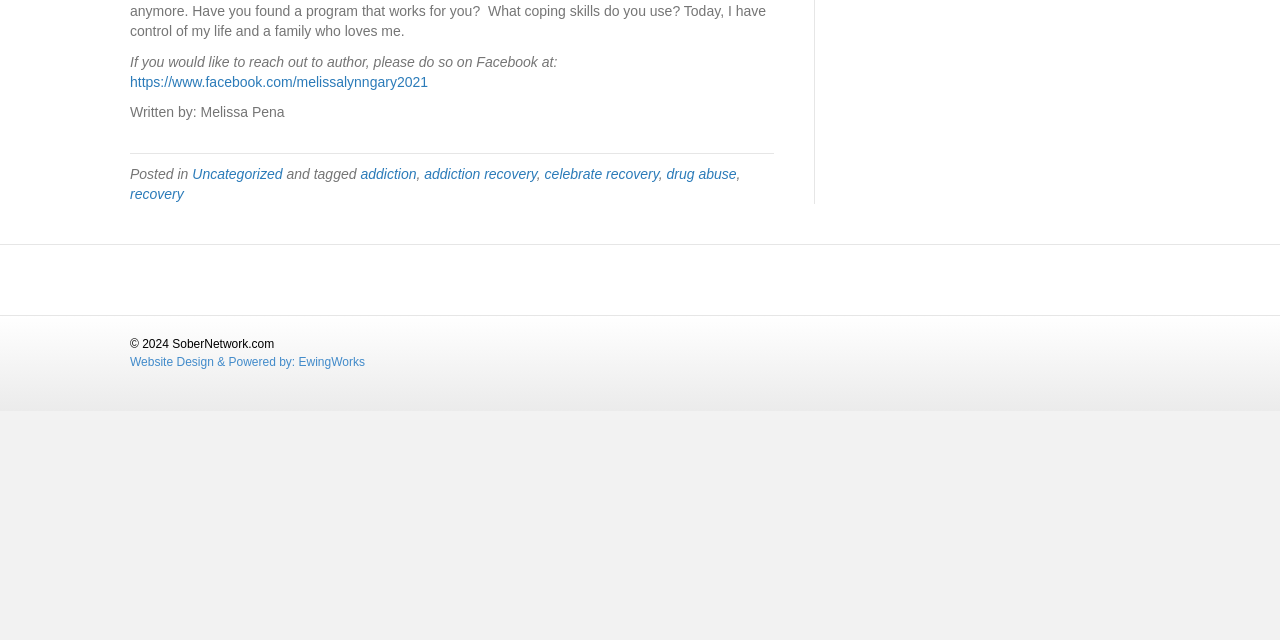Extract the bounding box coordinates of the UI element described: "Investigator - Drug Substance Development". Provide the coordinates in the format [left, top, right, bottom] with values ranging from 0 to 1.

None